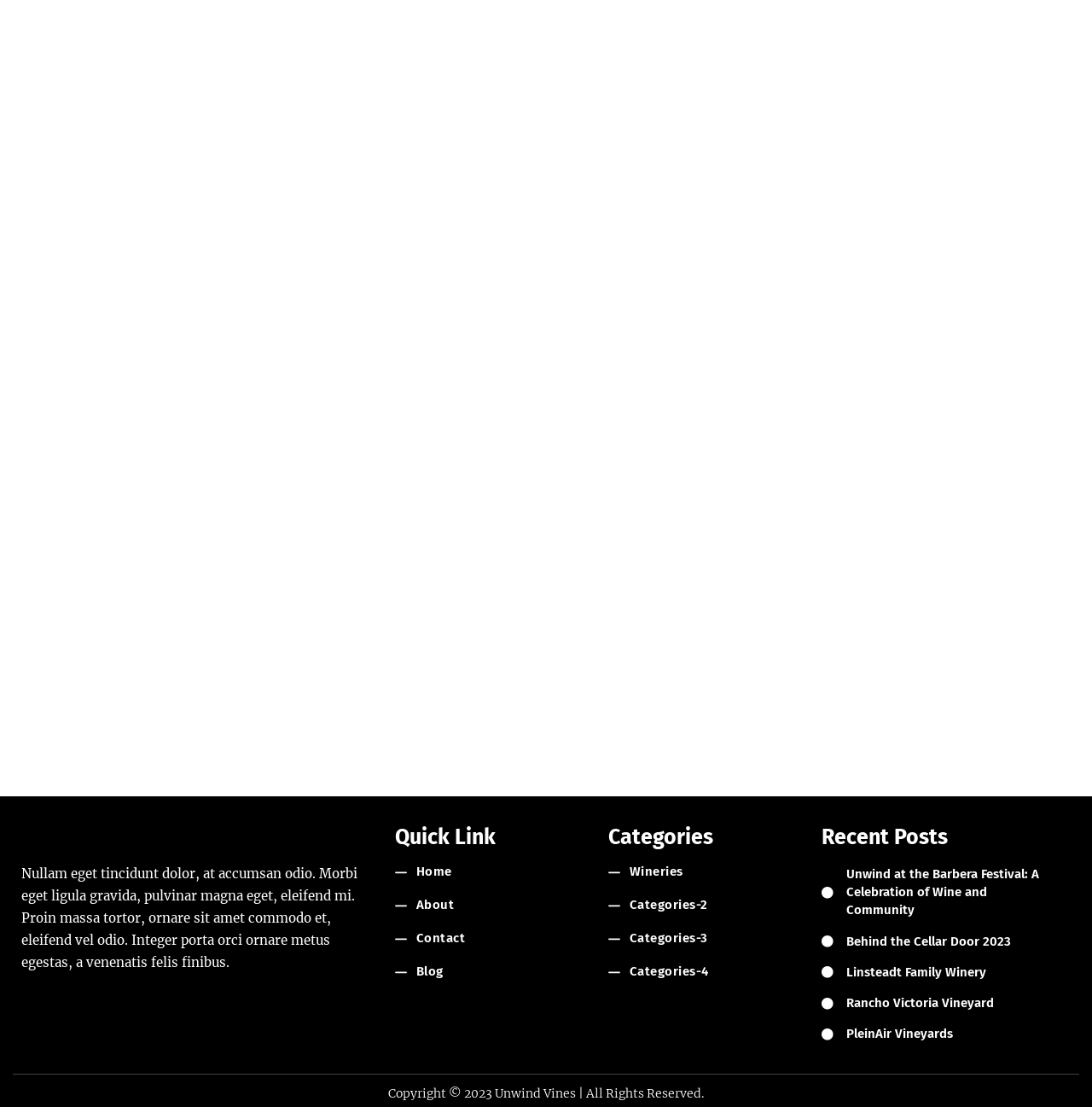Please specify the bounding box coordinates for the clickable region that will help you carry out the instruction: "view Recent Posts".

[0.752, 0.747, 0.969, 0.766]